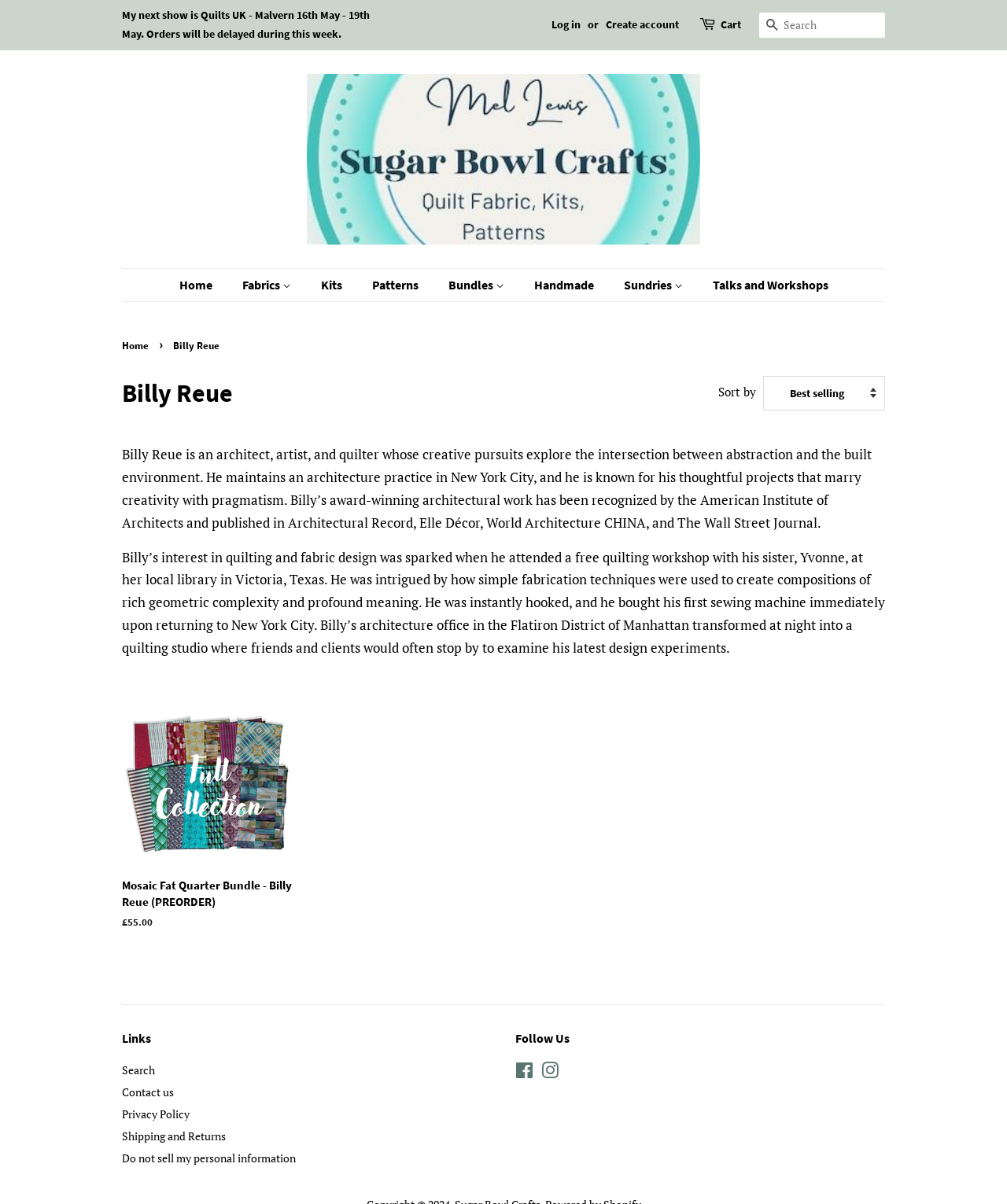How many social media platforms are listed in the Follow Us section?
Using the image, elaborate on the answer with as much detail as possible.

In the Follow Us section, I found two social media platforms listed: Facebook and Instagram.